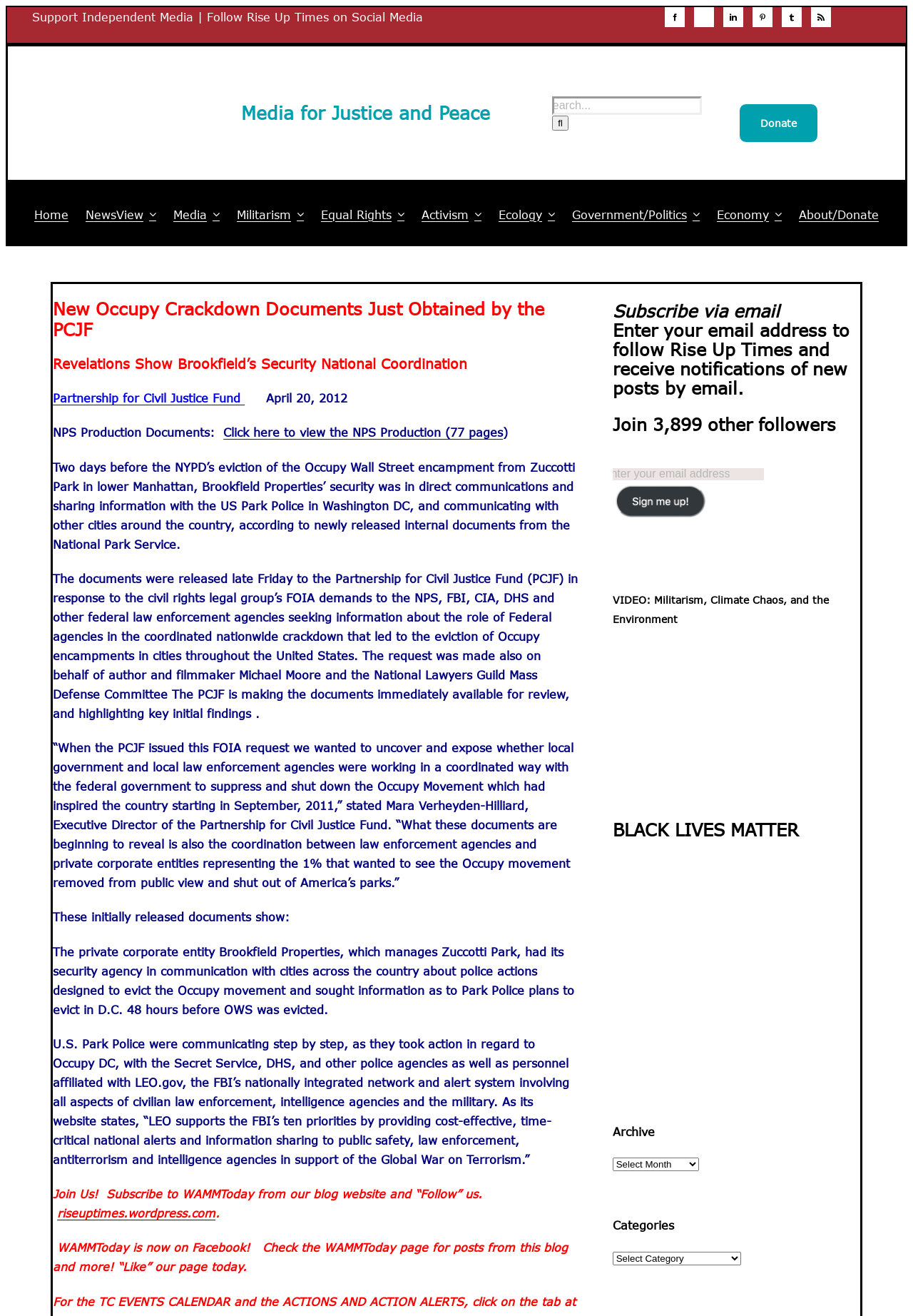Pinpoint the bounding box coordinates of the element you need to click to execute the following instruction: "Donate". The bounding box should be represented by four float numbers between 0 and 1, in the format [left, top, right, bottom].

[0.809, 0.079, 0.896, 0.108]